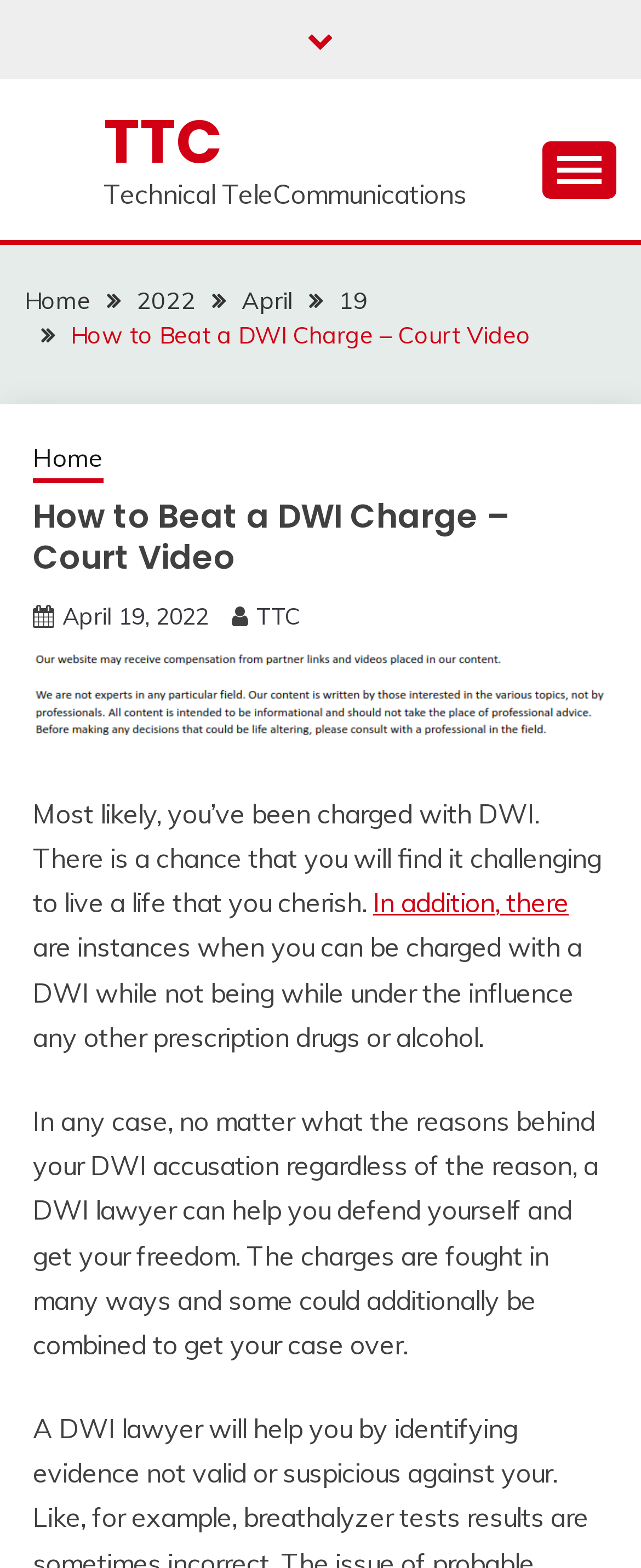Detail the features and information presented on the webpage.

The webpage appears to be an article or blog post about beating a DWI charge. At the top, there is a navigation menu with links to "Home", "2022", "April", and "19", which suggests that the article is part of a larger archive or blog. Below the navigation menu, there is a heading that reads "How to Beat a DWI Charge – Court Video".

To the left of the heading, there is an image, and below the image, there is a block of text that summarizes the article's content. The text explains that being charged with DWI can be challenging and affect one's life, but a DWI lawyer can help defend oneself and regain freedom.

Below the summary, there are several paragraphs of text that provide more information about DWI charges and how a lawyer can help. The text is divided into sections, with each section discussing a different aspect of DWI charges and defense.

On the top right side of the page, there is a link to "TTC" (Technical TeleCommunications) and a button that expands to reveal a primary menu. There is also a link to "Home" and a breadcrumbs navigation menu that shows the article's location within the website.

At the bottom of the page, there is a link with a font awesome icon, which may be a social media link or a call-to-action button.